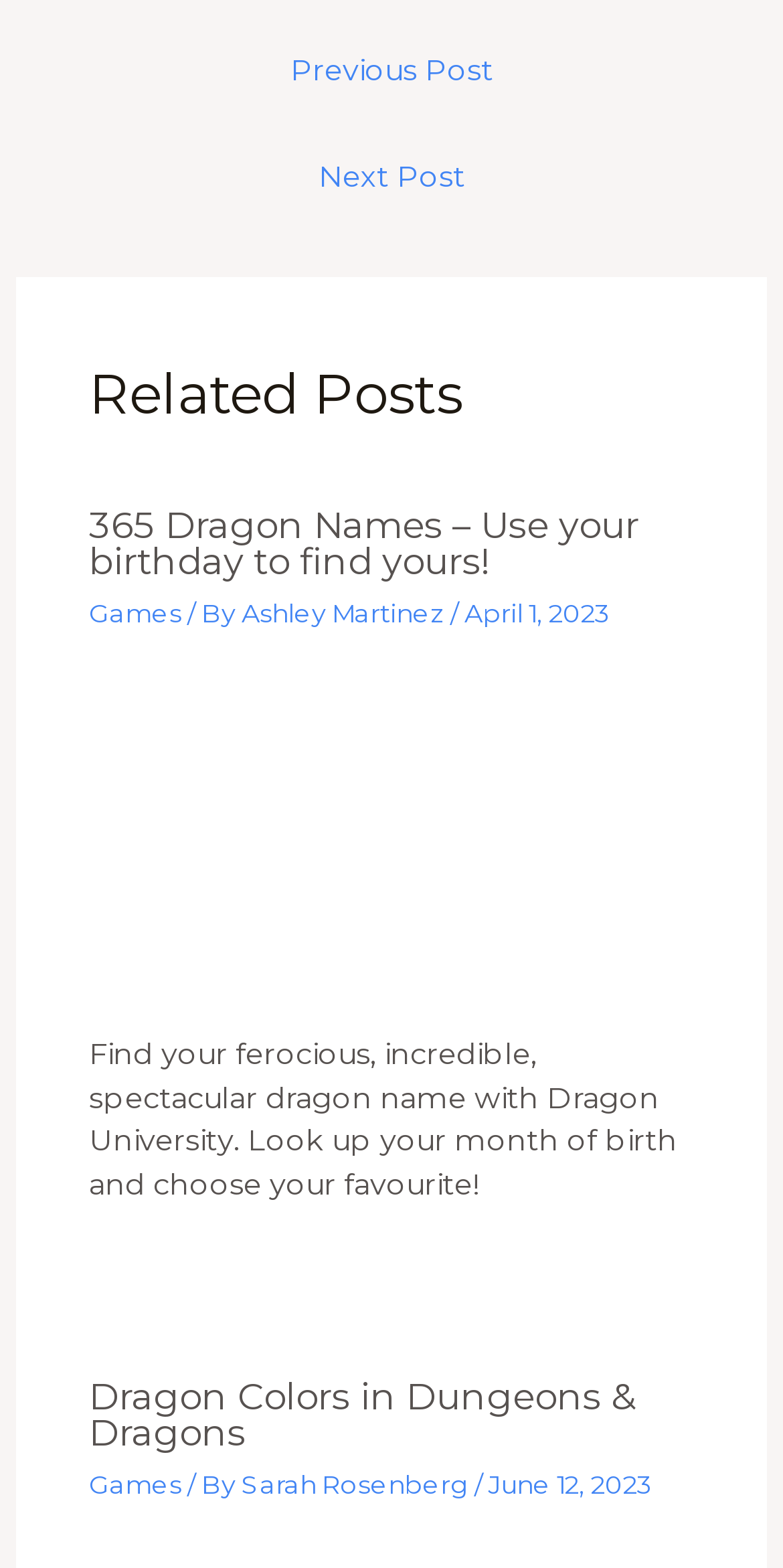Please locate the bounding box coordinates of the region I need to click to follow this instruction: "Check out the 'Games' category".

[0.114, 0.381, 0.232, 0.401]